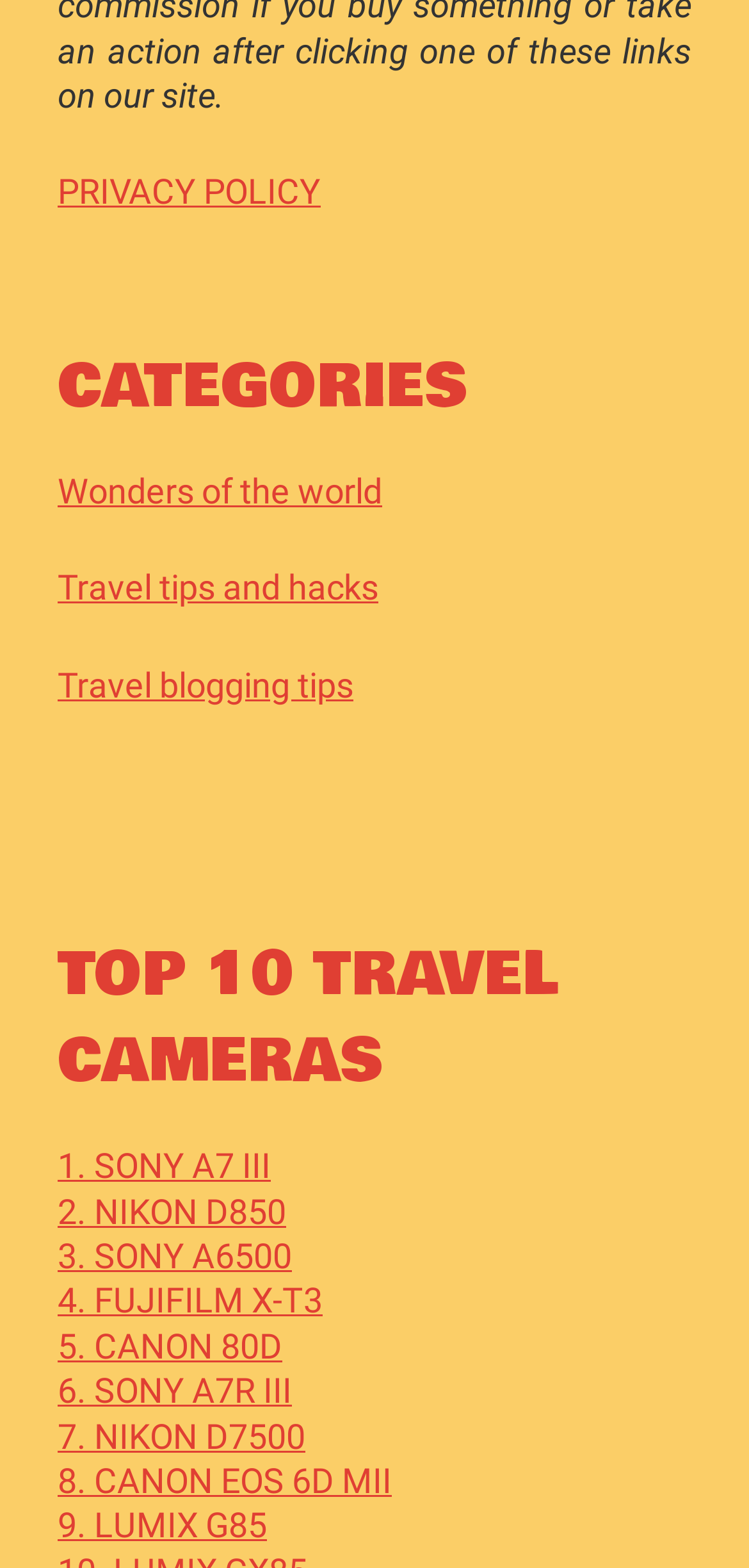What is the first travel camera option listed?
Can you give a detailed and elaborate answer to the question?

I looked at the links listed under the 'TOP 10 TRAVEL CAMERAS' heading and found that the first option is '1. SONY A7 III'.